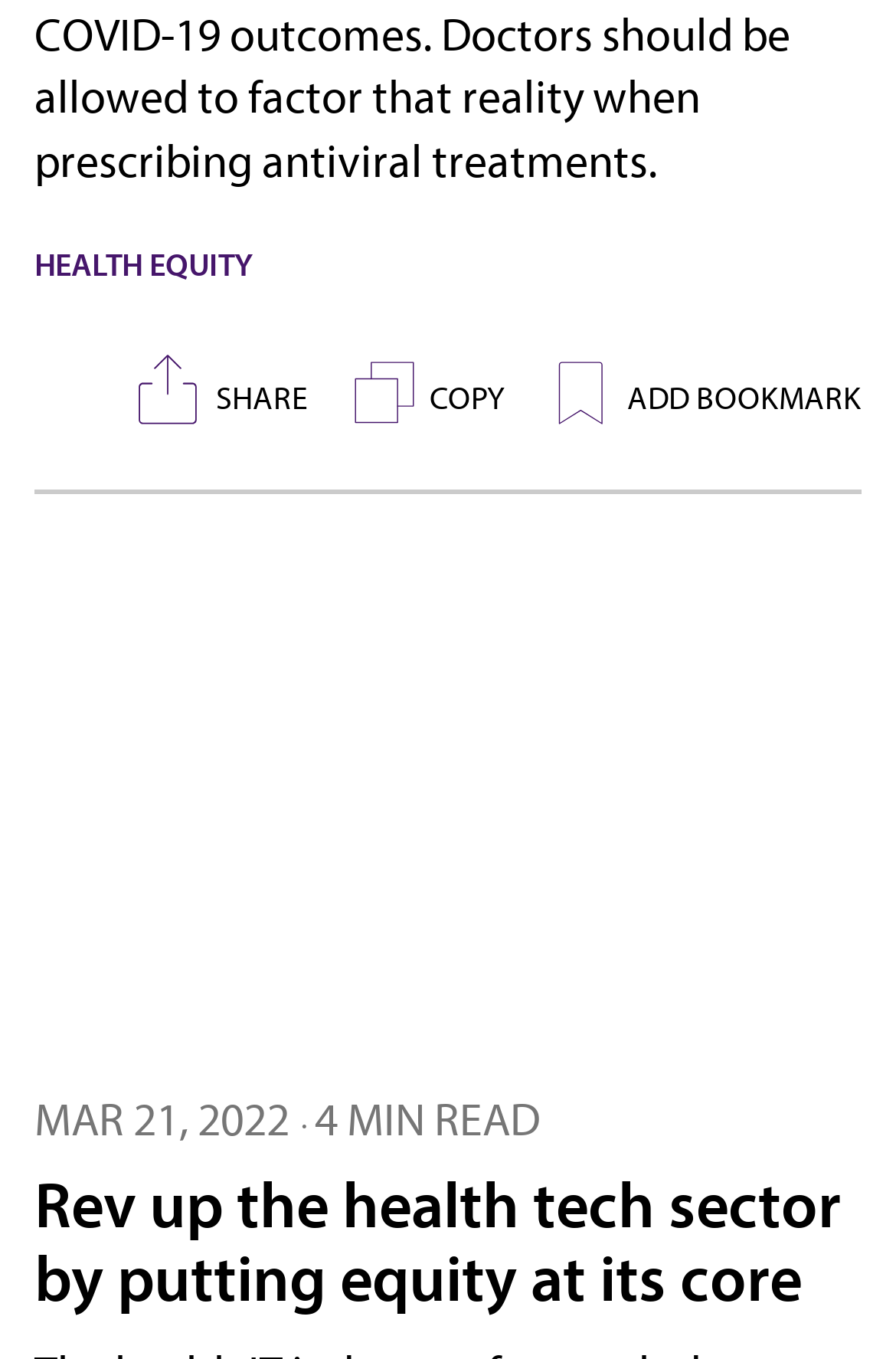Provide the bounding box coordinates for the area that should be clicked to complete the instruction: "Click the 'SHARE' button".

[0.141, 0.265, 0.344, 0.312]